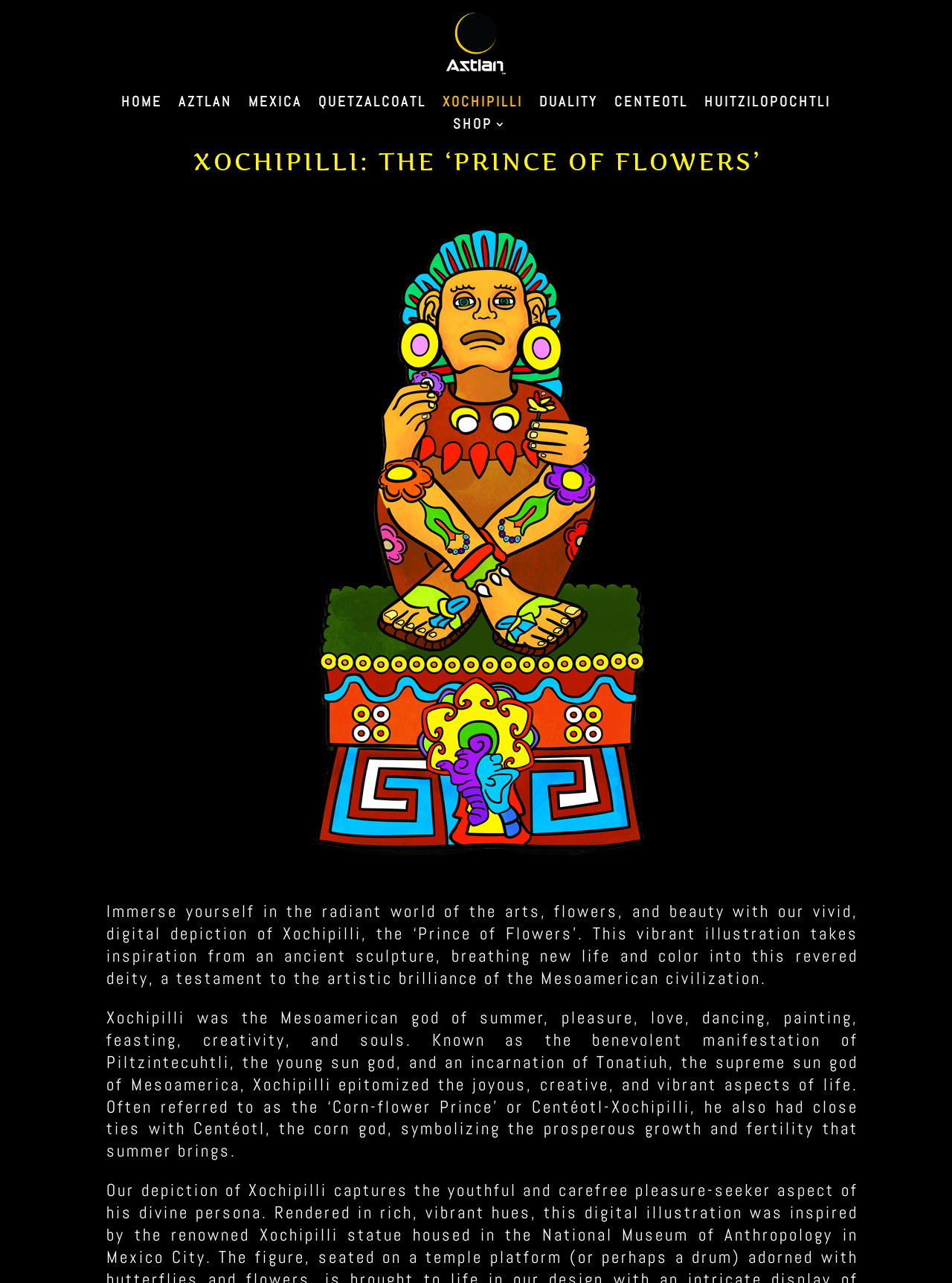What is the name of the Aztec god depicted in the illustration?
Refer to the image and give a detailed answer to the question.

The illustration on the webpage is described as a 'vivid, digital depiction of Xochipilli, the ‘Prince of Flowers’', which suggests that the Aztec god depicted in the illustration is Xochipilli.